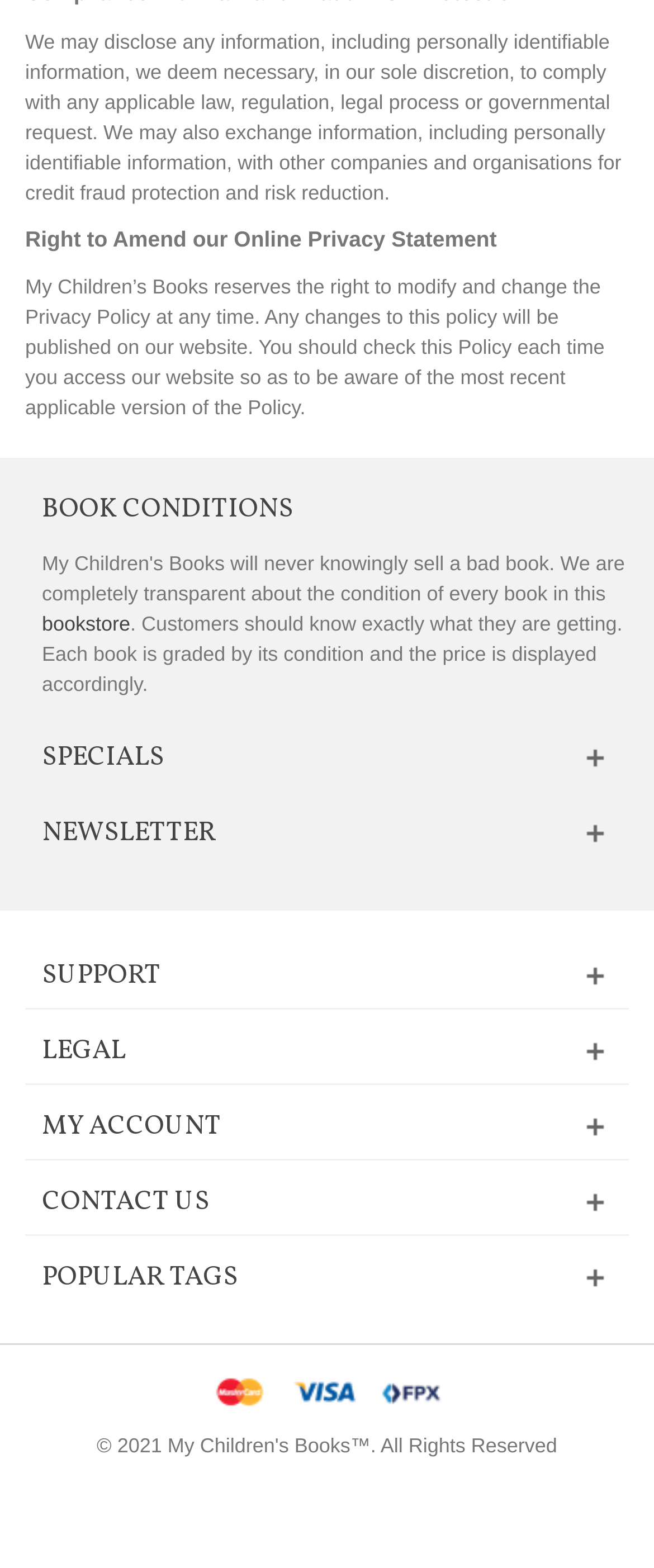By analyzing the image, answer the following question with a detailed response: What is the section below the 'BOOK CONDITIONS' heading?

Based on the link element with ID 1206, the section below the 'BOOK CONDITIONS' heading is the bookstore.